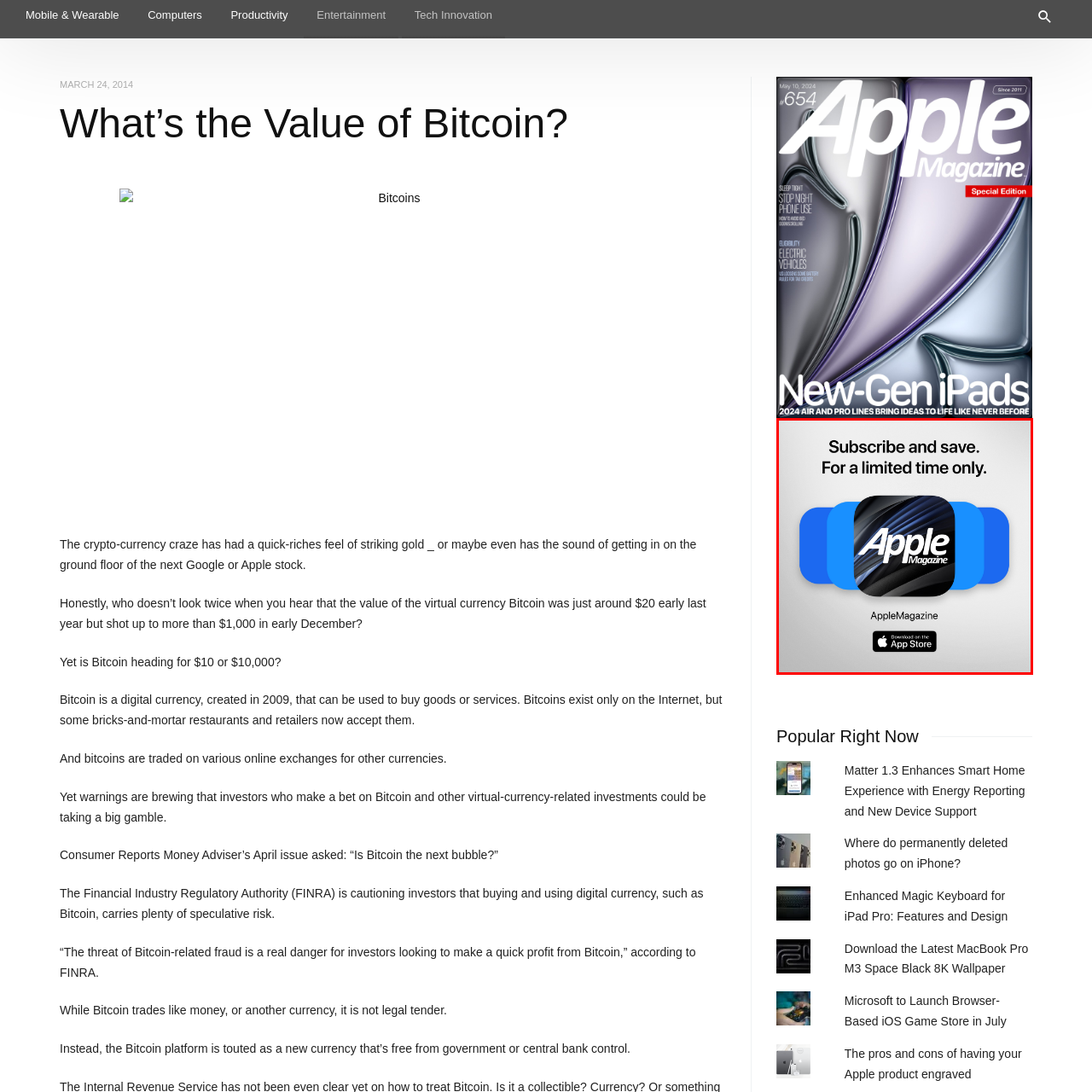What is the color scheme of the background?
Observe the image part marked by the red bounding box and give a detailed answer to the question.

The background of the image features a modern and sleek design, with a color scheme that consists of varying shades of blue, which creates a visually appealing and calming atmosphere, fitting for a promotional graphic.